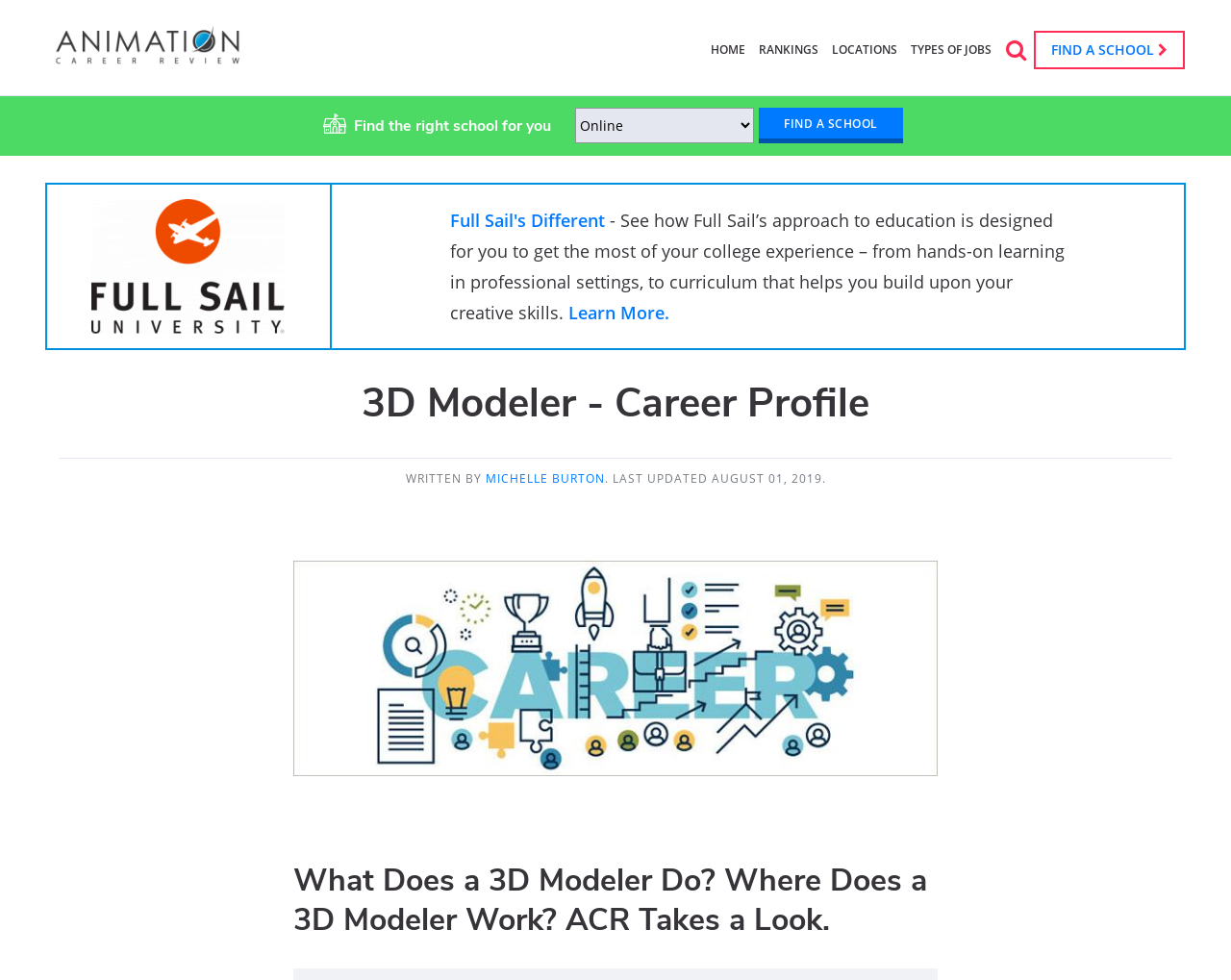Use the information in the screenshot to answer the question comprehensively: What is the title of the article section?

The article section has a heading with the text 'Find the right school for you', which is the title of the section.